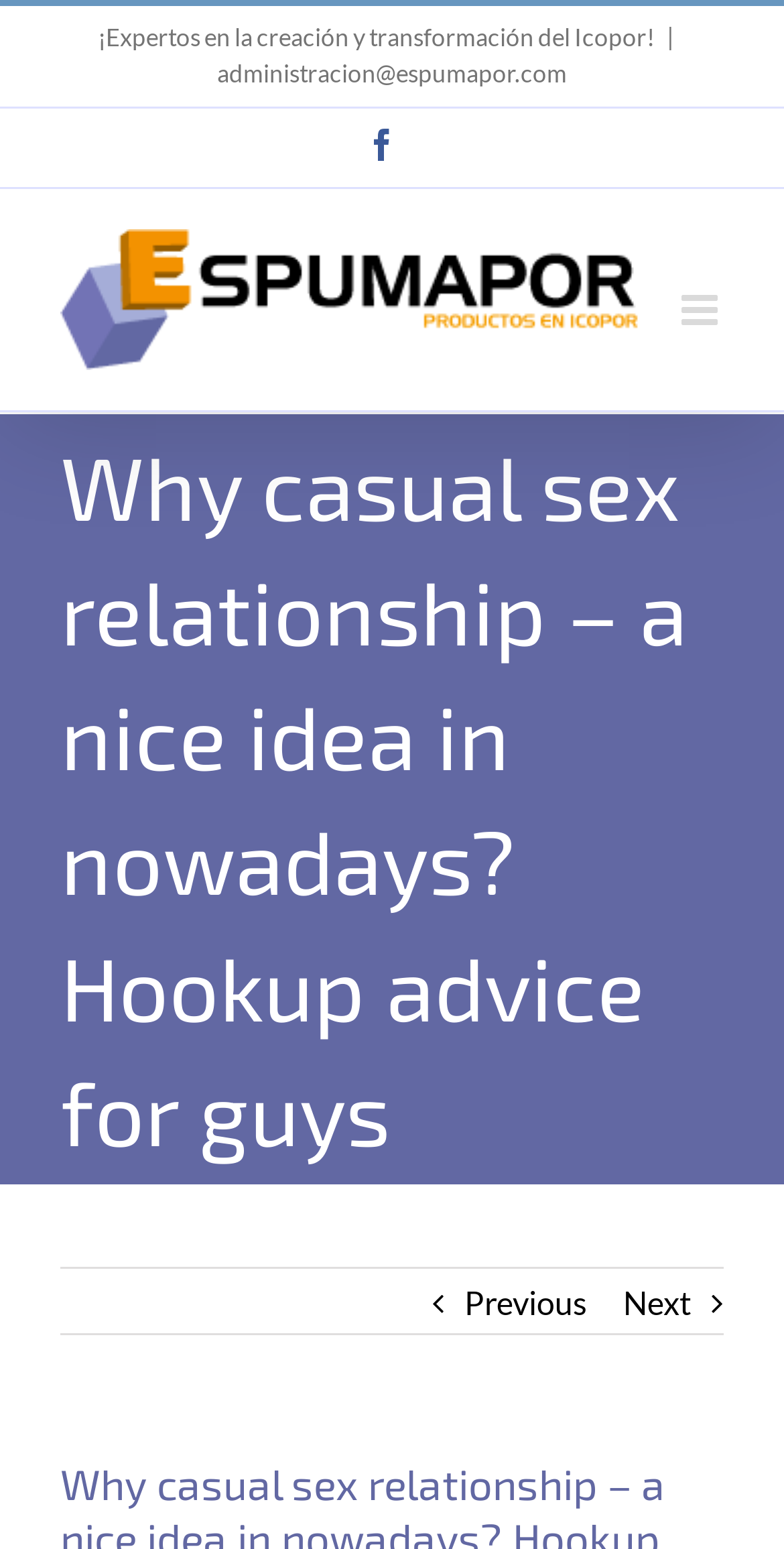Identify and provide the text content of the webpage's primary headline.

Why casual sex relationship – a nice idea in nowadays? Hookup advice for guys